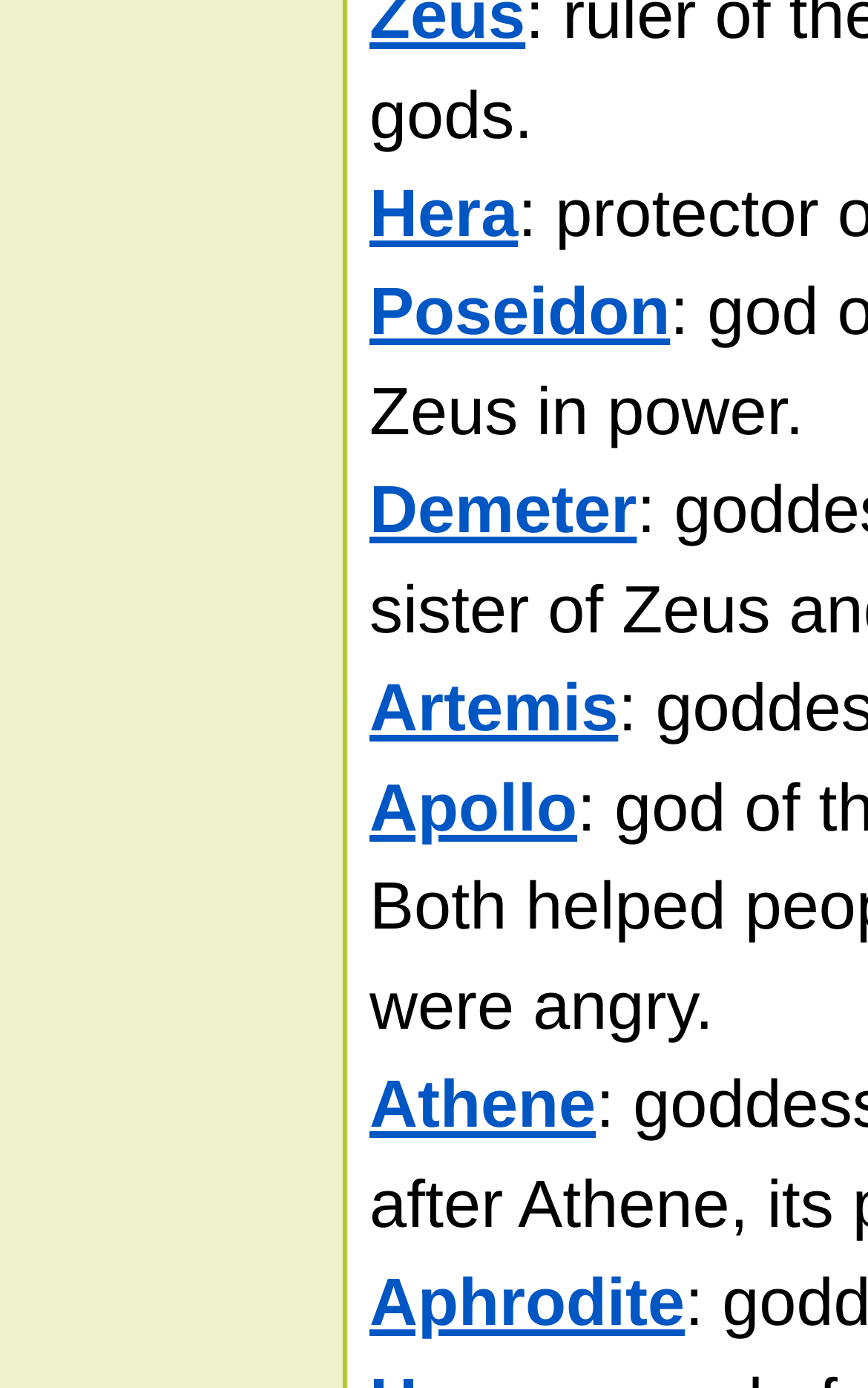Which god is listed at the top?
Please elaborate on the answer to the question with detailed information.

I looked at the y1 coordinates of the bounding box of each link, and the link with the smallest y1 value is 'Hera', which means it is located at the top.